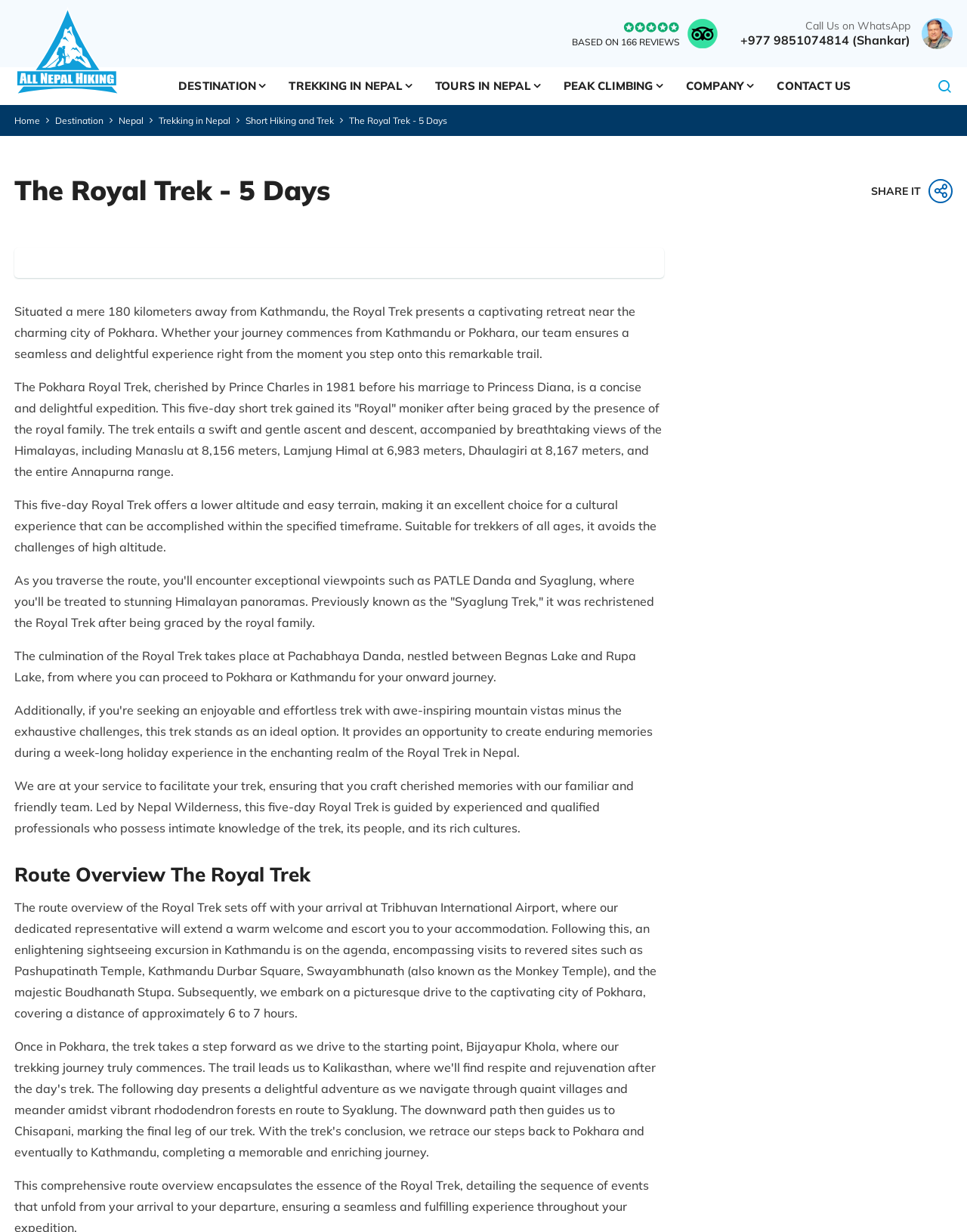How many days does the Royal Trek take?
Give a one-word or short phrase answer based on the image.

5 days